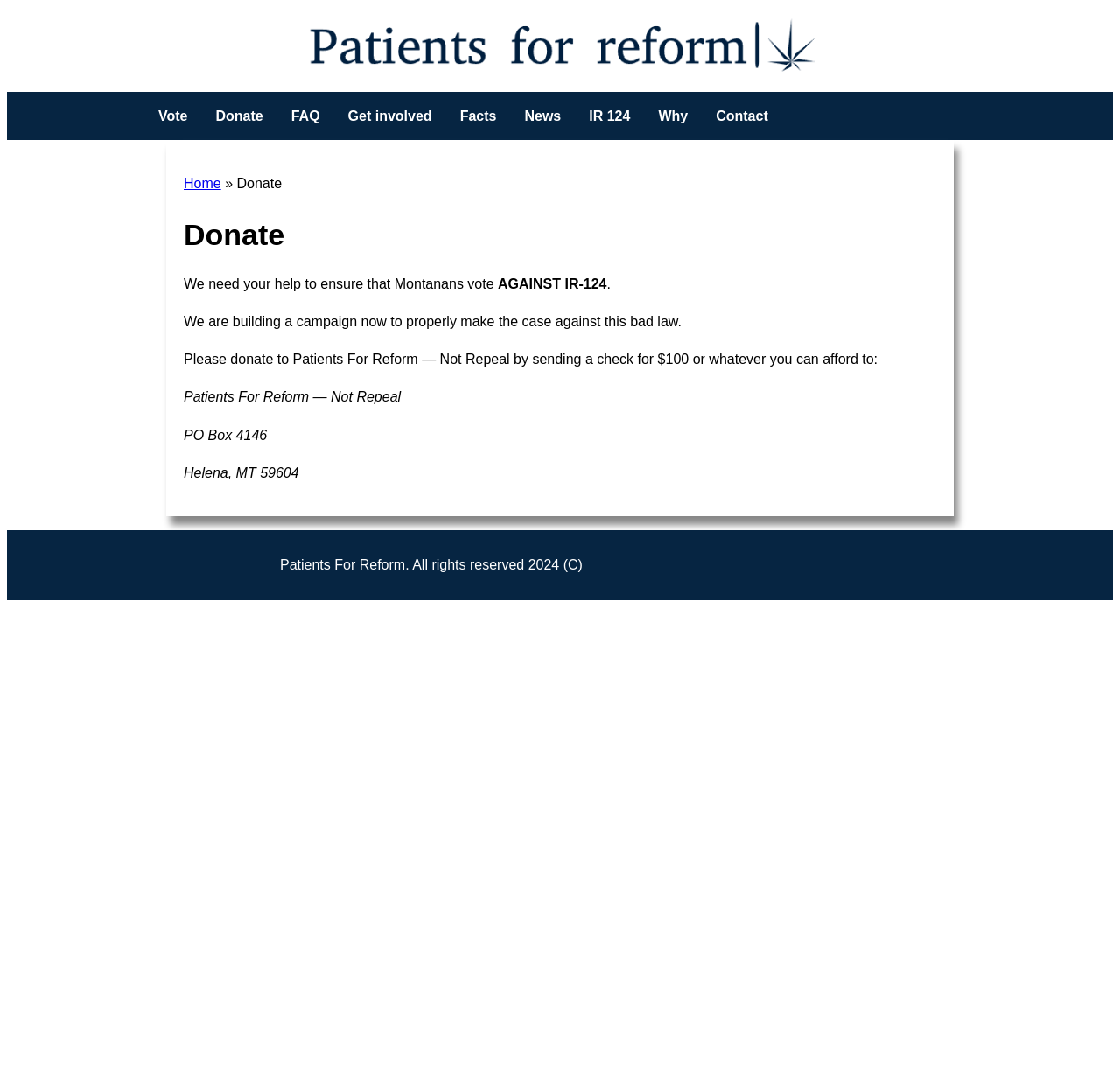Please reply to the following question with a single word or a short phrase:
What is the current year according to the webpage?

2024